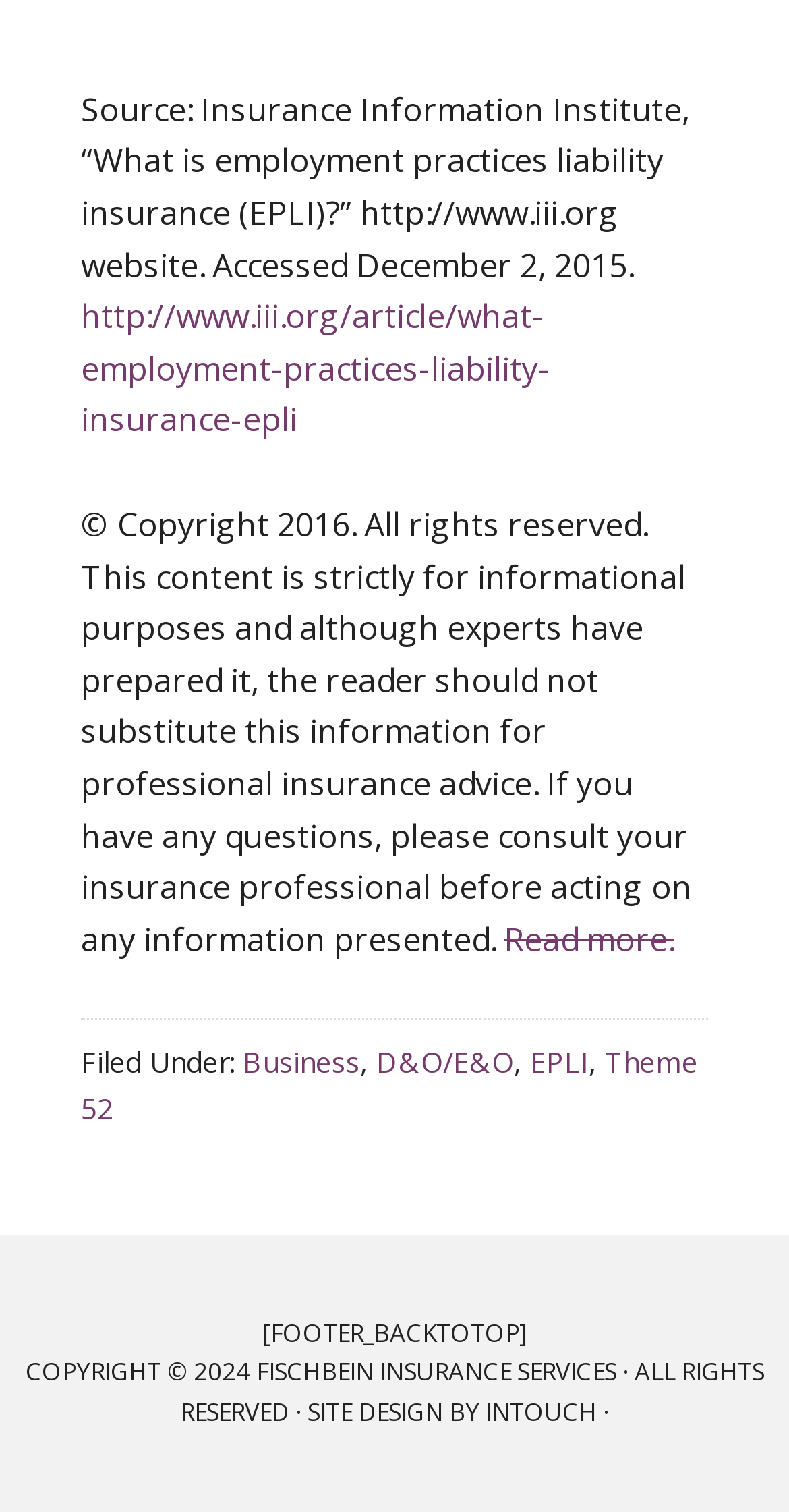What is the name of the company that designed this website?
Relying on the image, give a concise answer in one word or a brief phrase.

INTOUCH